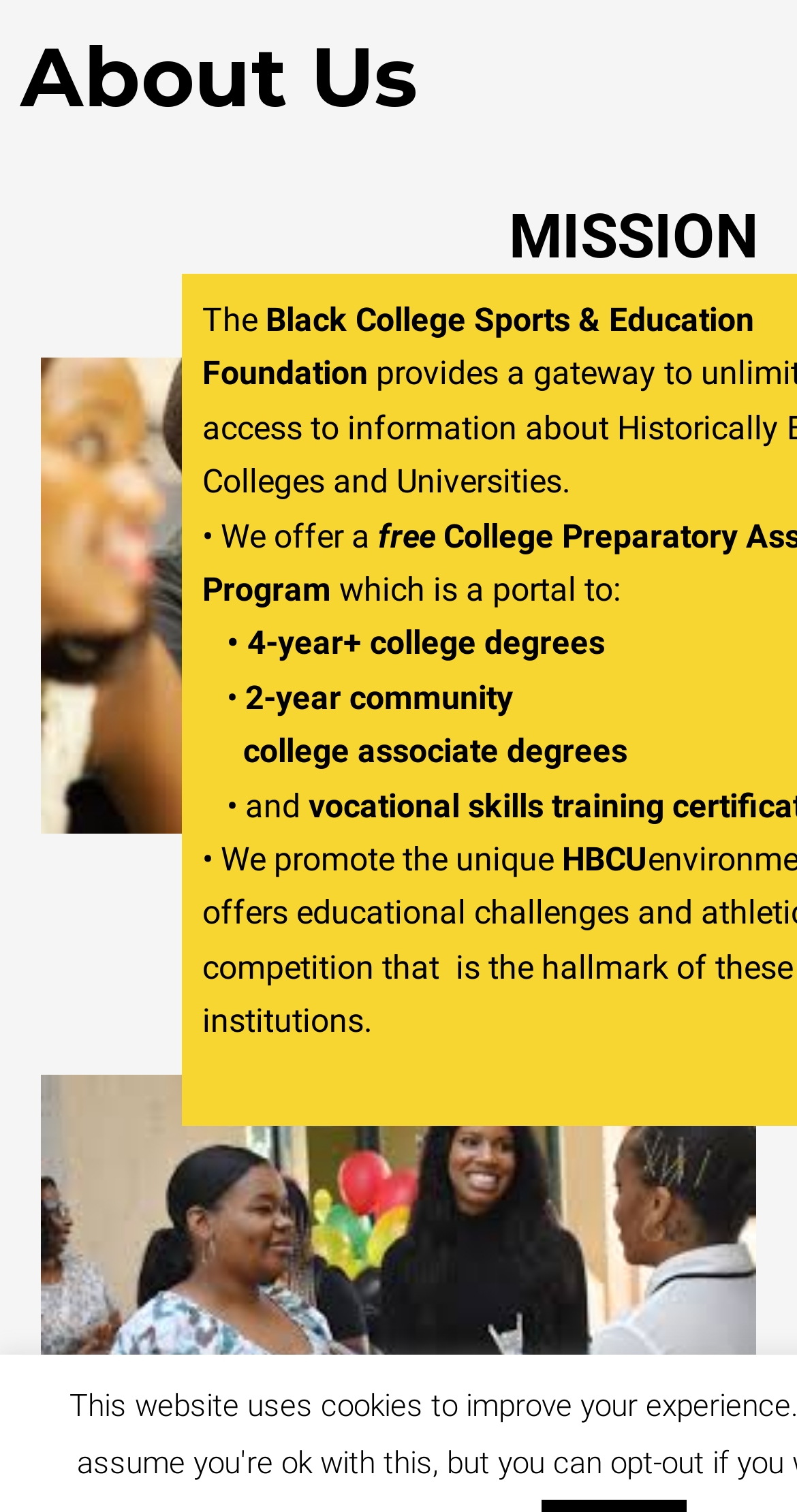Extract the bounding box coordinates for the HTML element that matches this description: "Cookie settings". The coordinates should be four float numbers between 0 and 1, i.e., [left, top, right, bottom].

[0.332, 0.958, 0.591, 0.982]